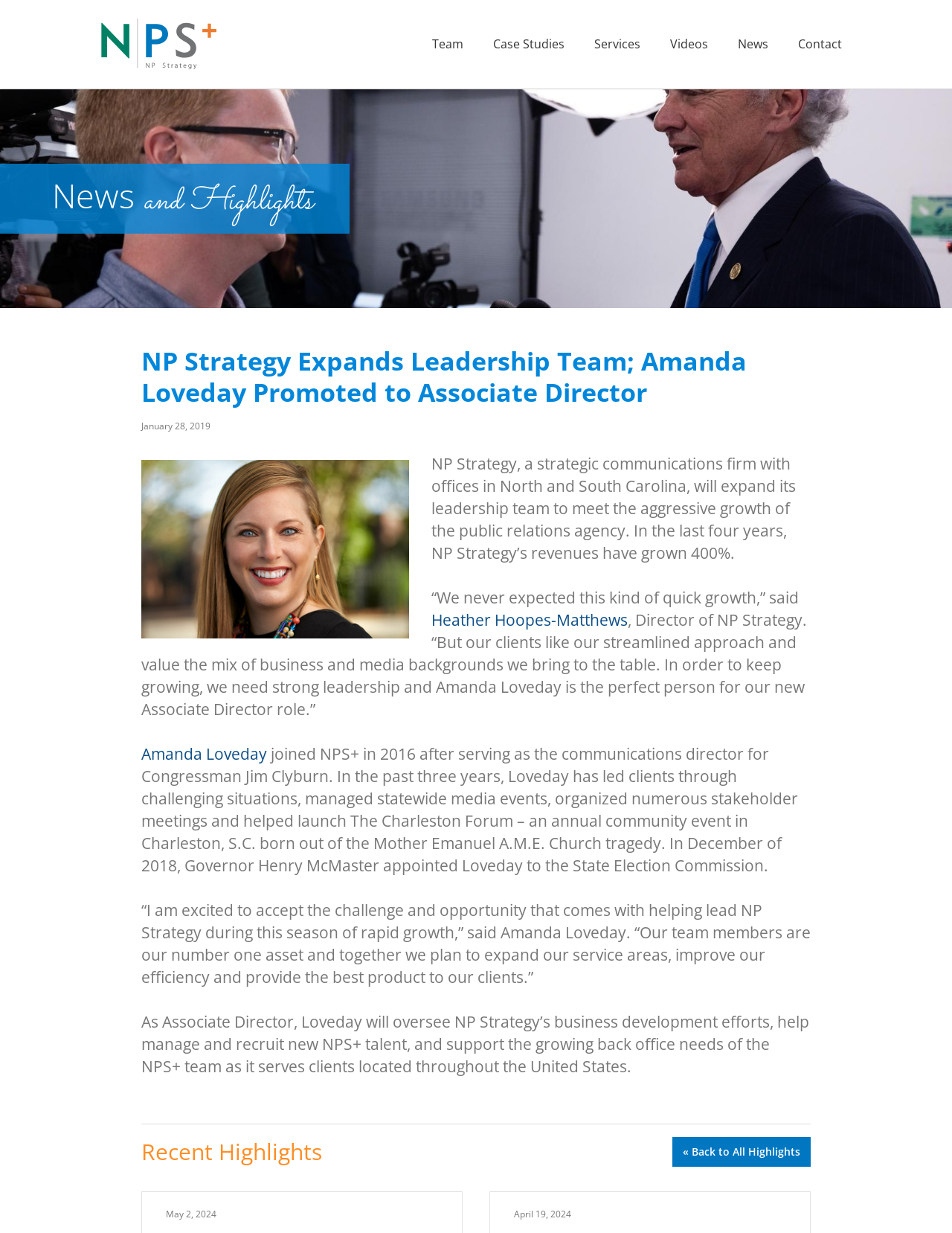Determine the bounding box coordinates (top-left x, top-left y, bottom-right x, bottom-right y) of the UI element described in the following text: The Winning Post! →

None